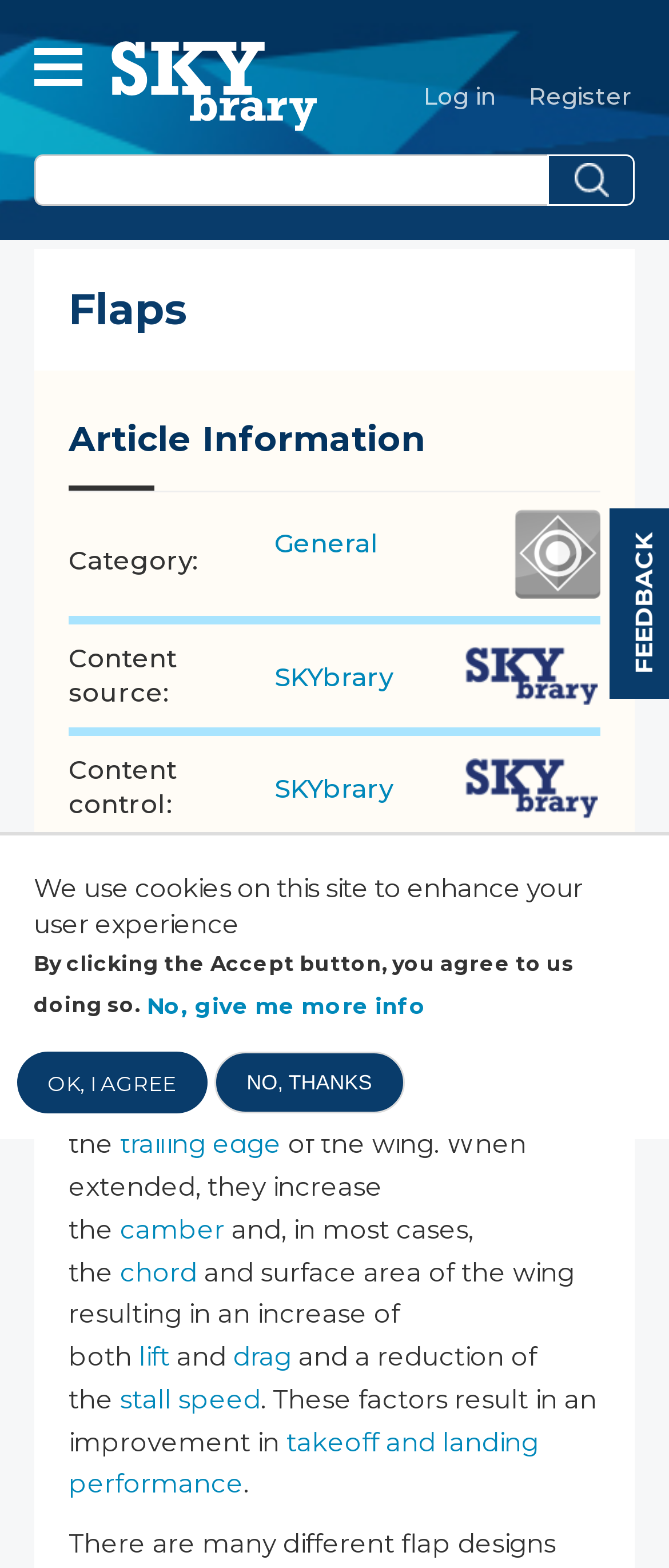Pinpoint the bounding box coordinates for the area that should be clicked to perform the following instruction: "Learn about takeoff and landing performance".

[0.103, 0.909, 0.805, 0.957]